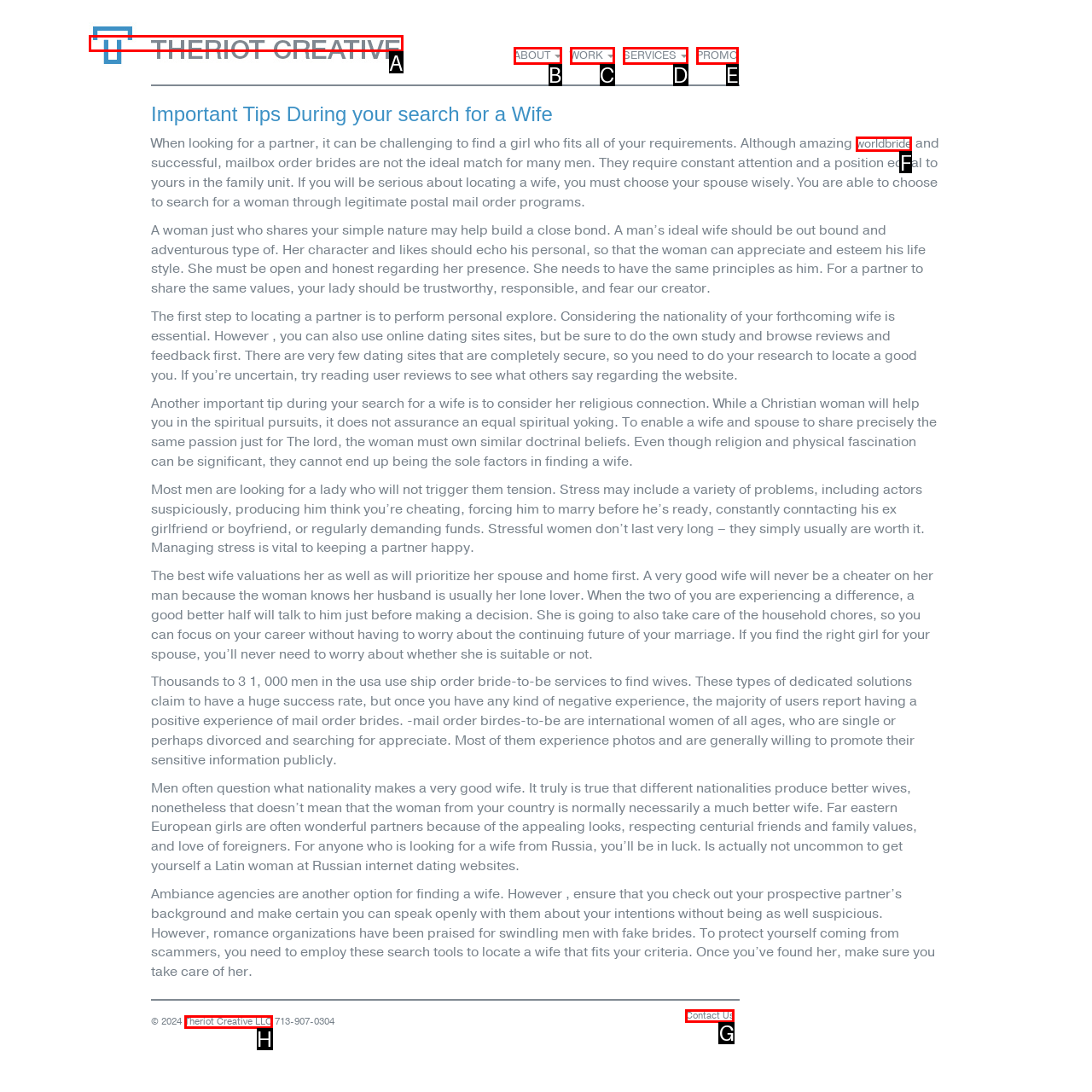Choose the HTML element to click for this instruction: Read more about worldbride Answer with the letter of the correct choice from the given options.

F